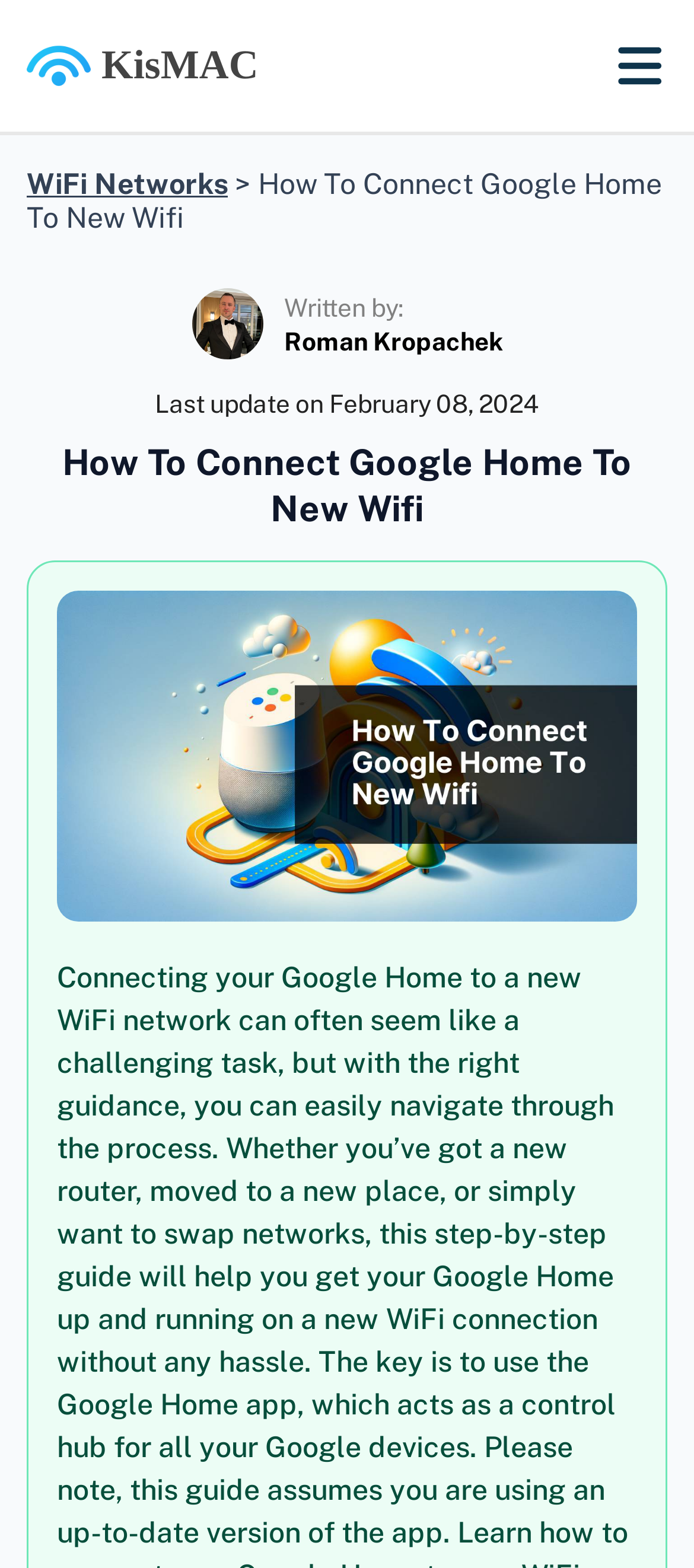Identify and provide the text of the main header on the webpage.

How To Connect Google Home To New Wifi